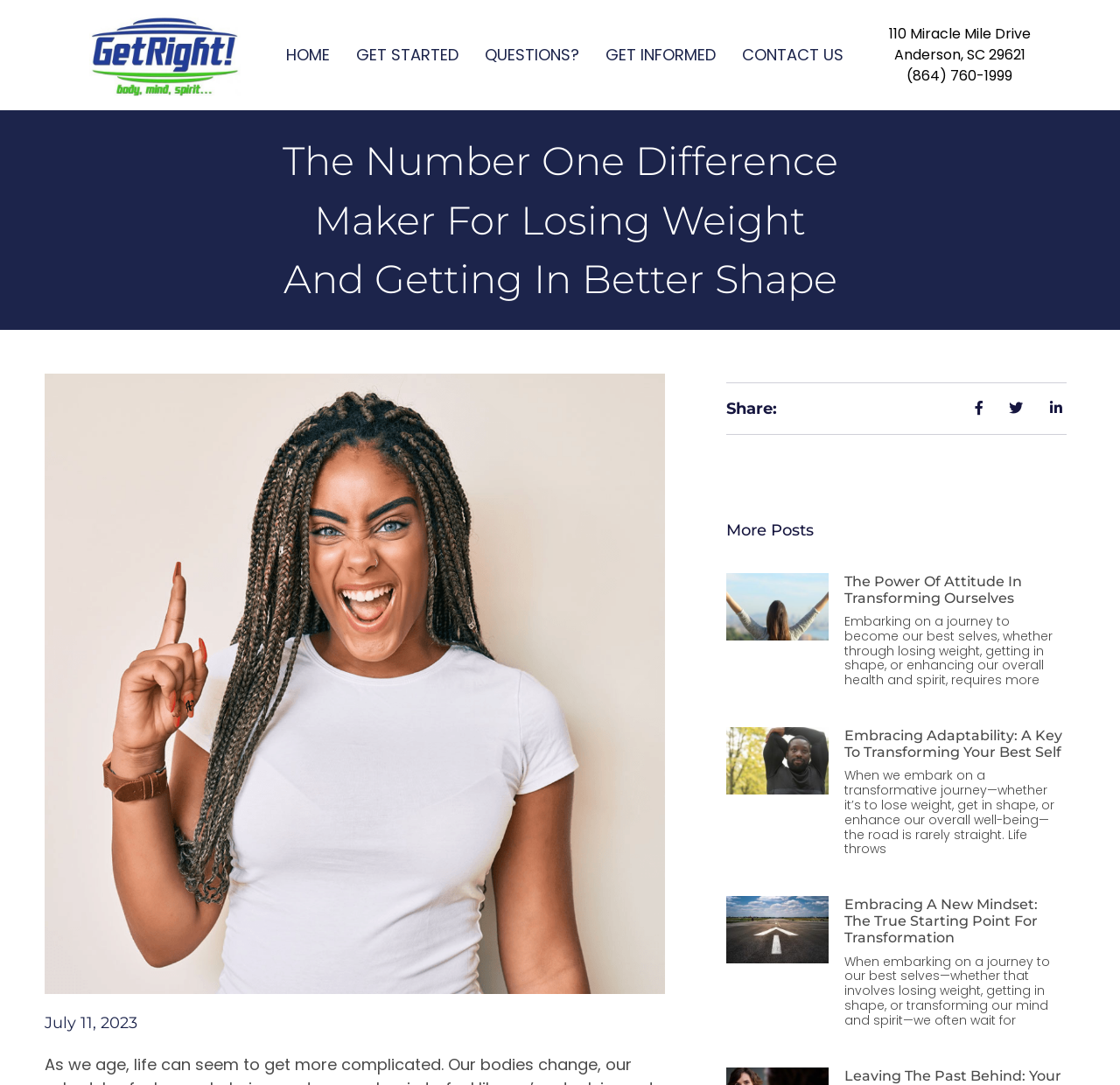Identify the bounding box coordinates of the section to be clicked to complete the task described by the following instruction: "Get in touch using the phone number". The coordinates should be four float numbers between 0 and 1, formatted as [left, top, right, bottom].

[0.809, 0.06, 0.904, 0.079]